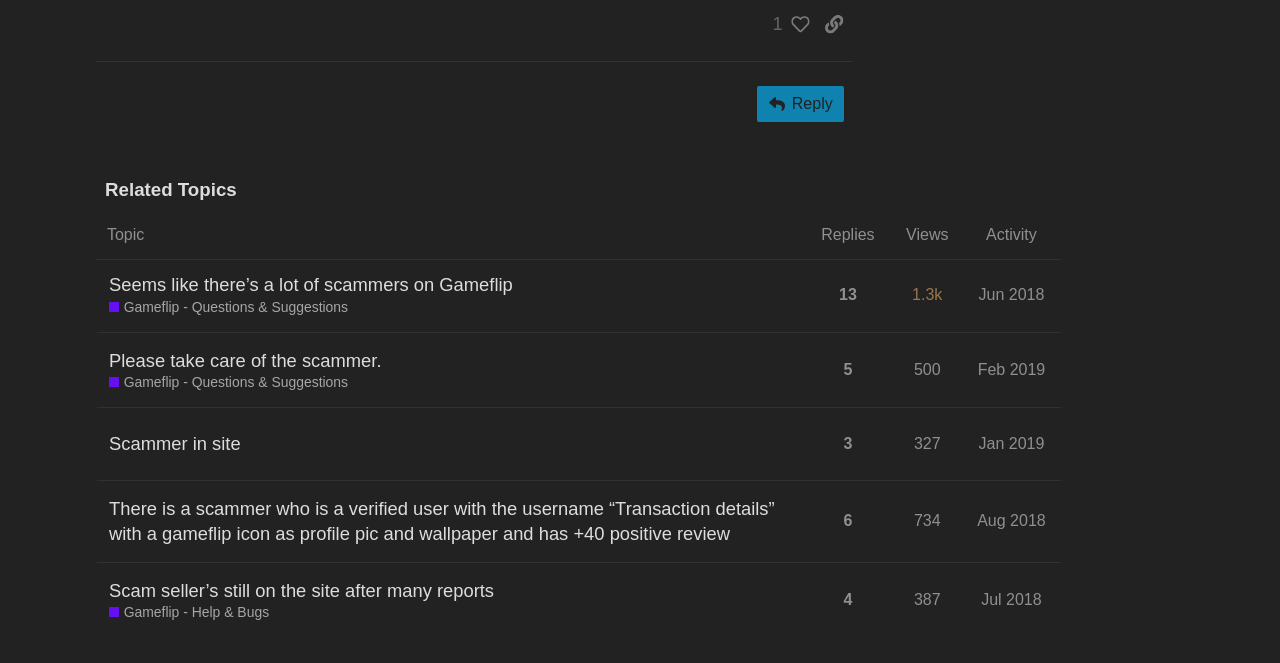Respond to the question below with a single word or phrase:
How many replies does the second topic have?

5